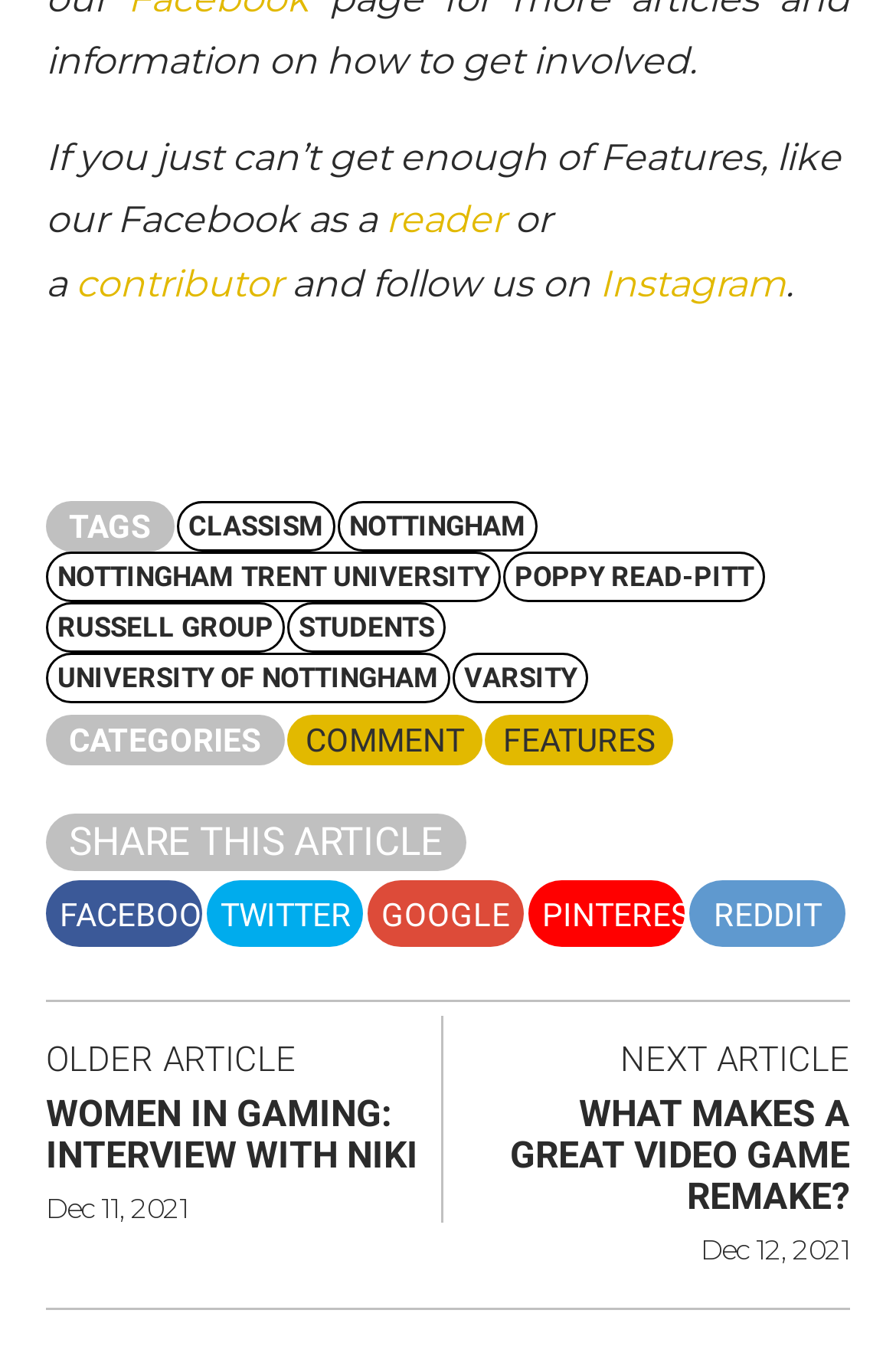How many tags are available on the webpage?
Based on the image, answer the question with as much detail as possible.

I counted the number of tags available on the webpage, which are CLASSISM, NOTTINGHAM, NOTTINGHAM TRENT UNIVERSITY, POPPY READ-PITT, RUSSELL GROUP, STUDENTS, UNIVERSITY OF NOTTINGHAM, and VARSITY.